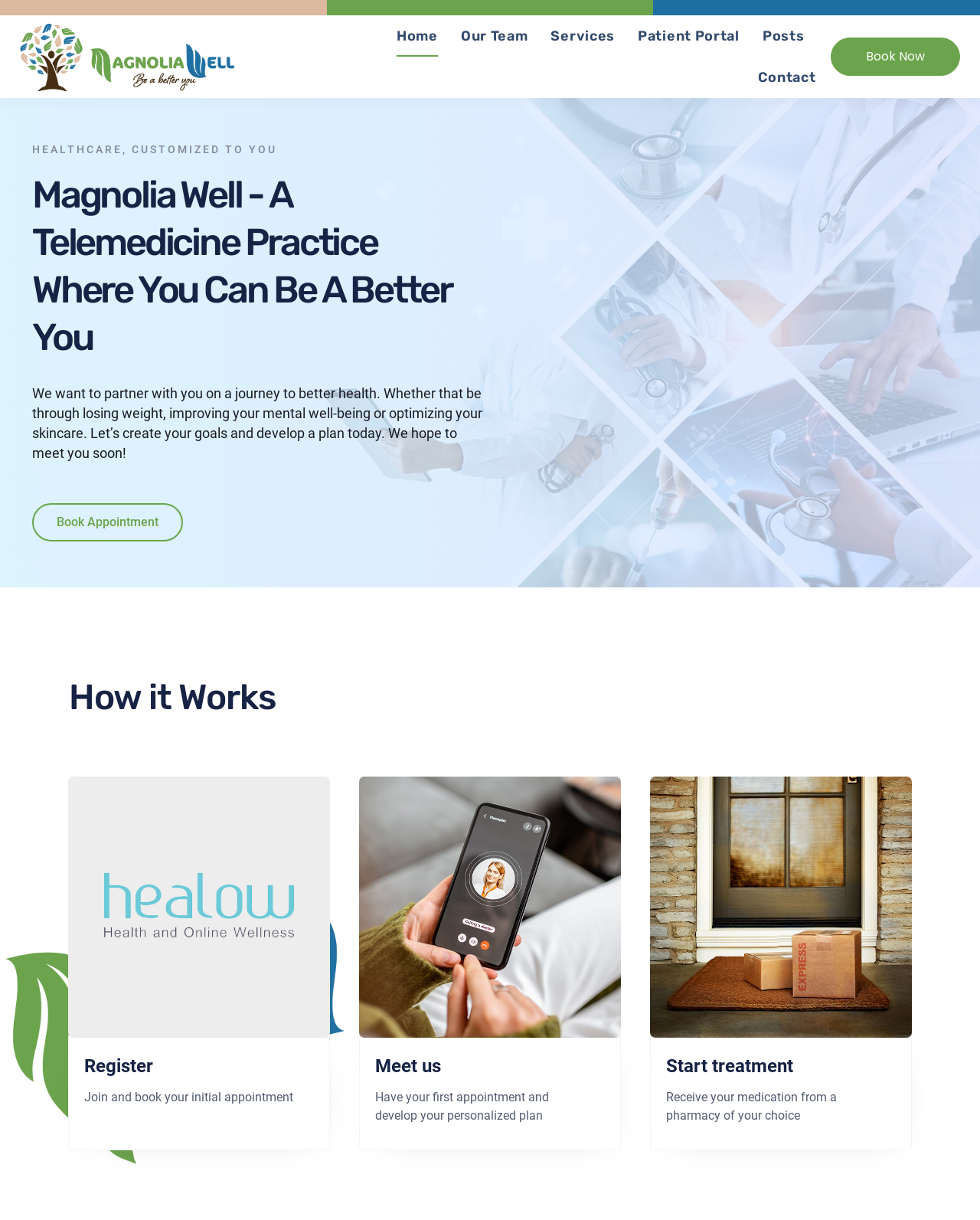From the webpage screenshot, predict the bounding box of the UI element that matches this description: "Home".

[0.405, 0.013, 0.447, 0.046]